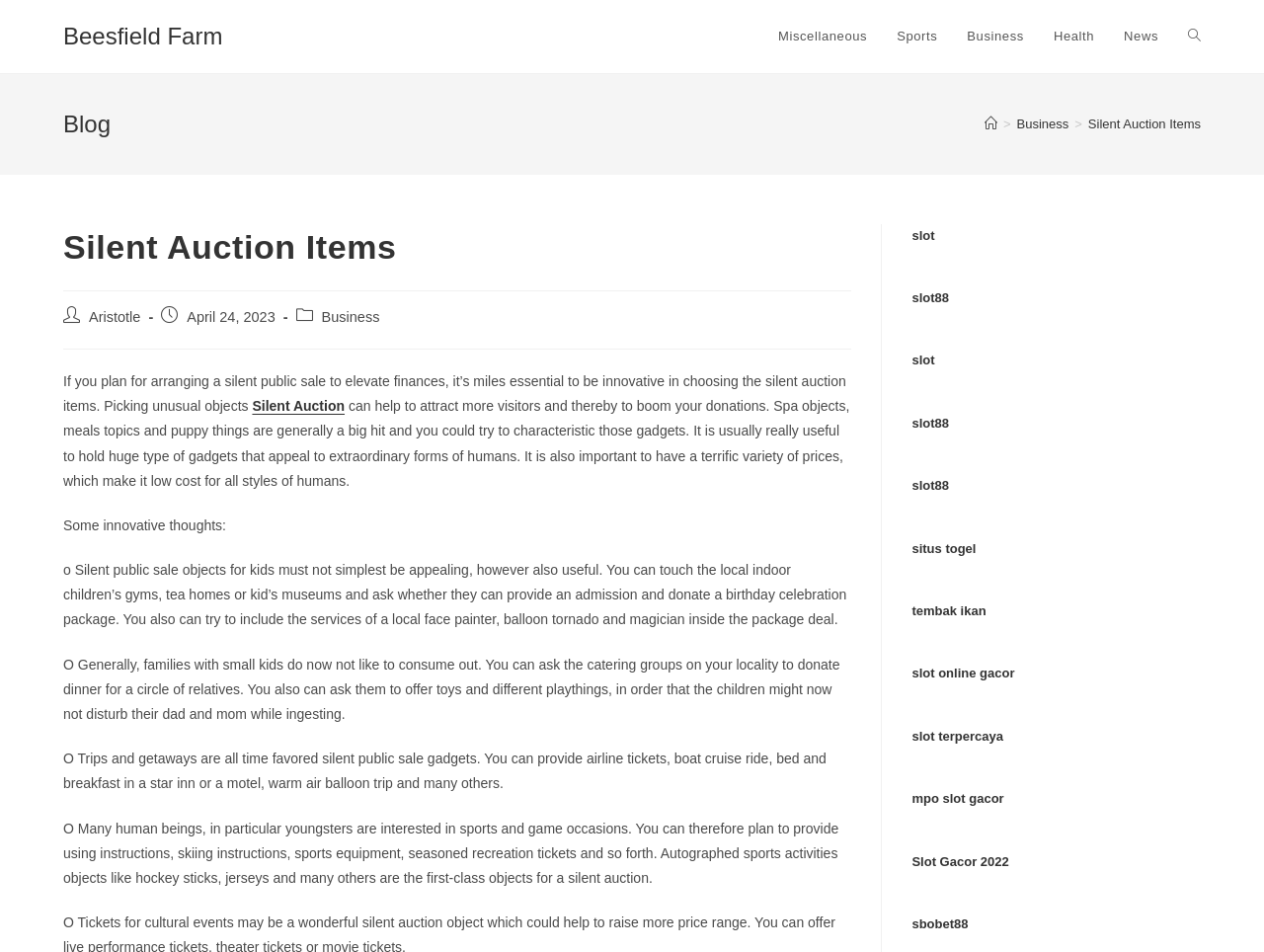Indicate the bounding box coordinates of the element that needs to be clicked to satisfy the following instruction: "Click on the 'Business' link". The coordinates should be four float numbers between 0 and 1, i.e., [left, top, right, bottom].

[0.753, 0.0, 0.822, 0.077]